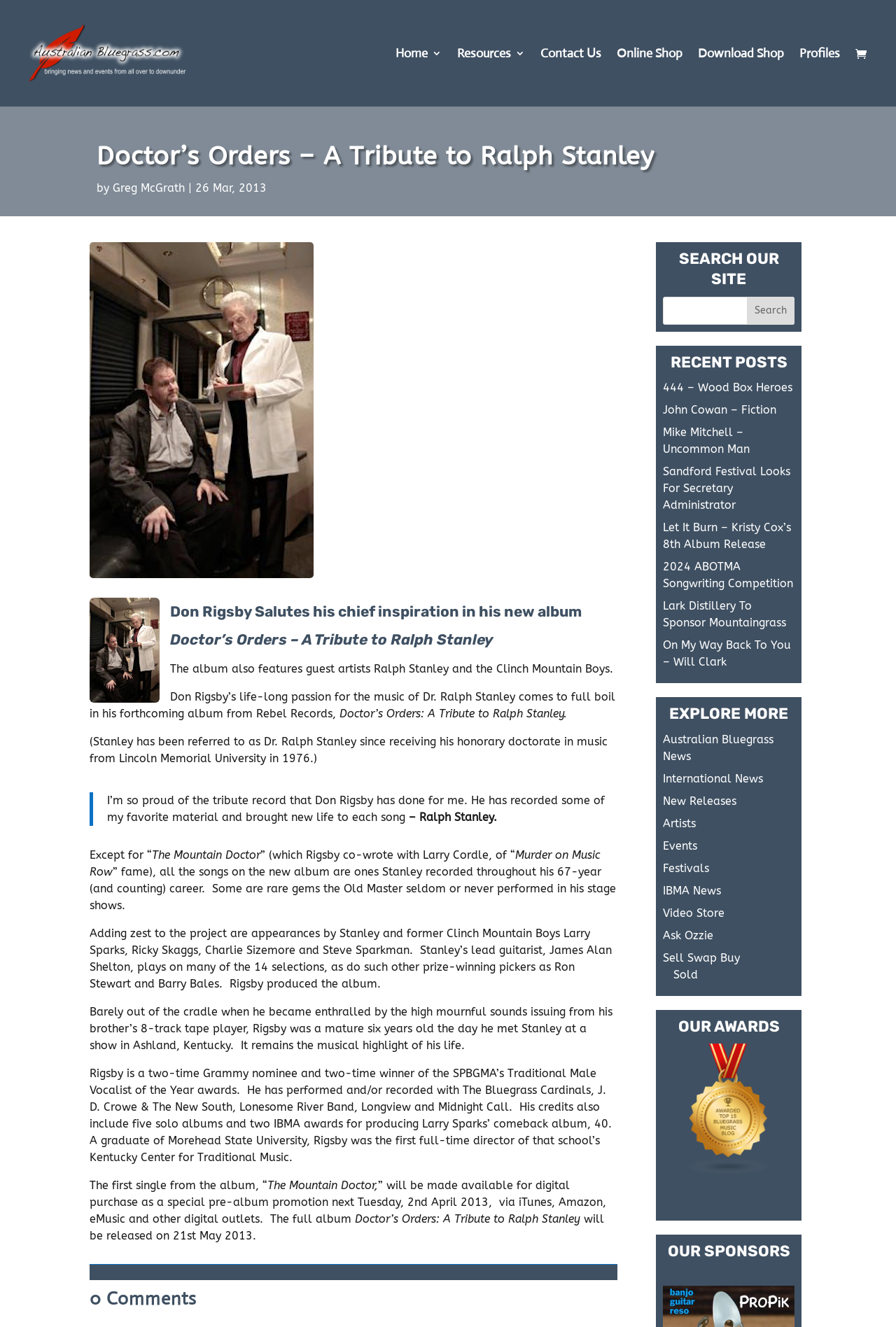Answer briefly with one word or phrase:
How many Grammy nominations does Don Rigsby have?

Two